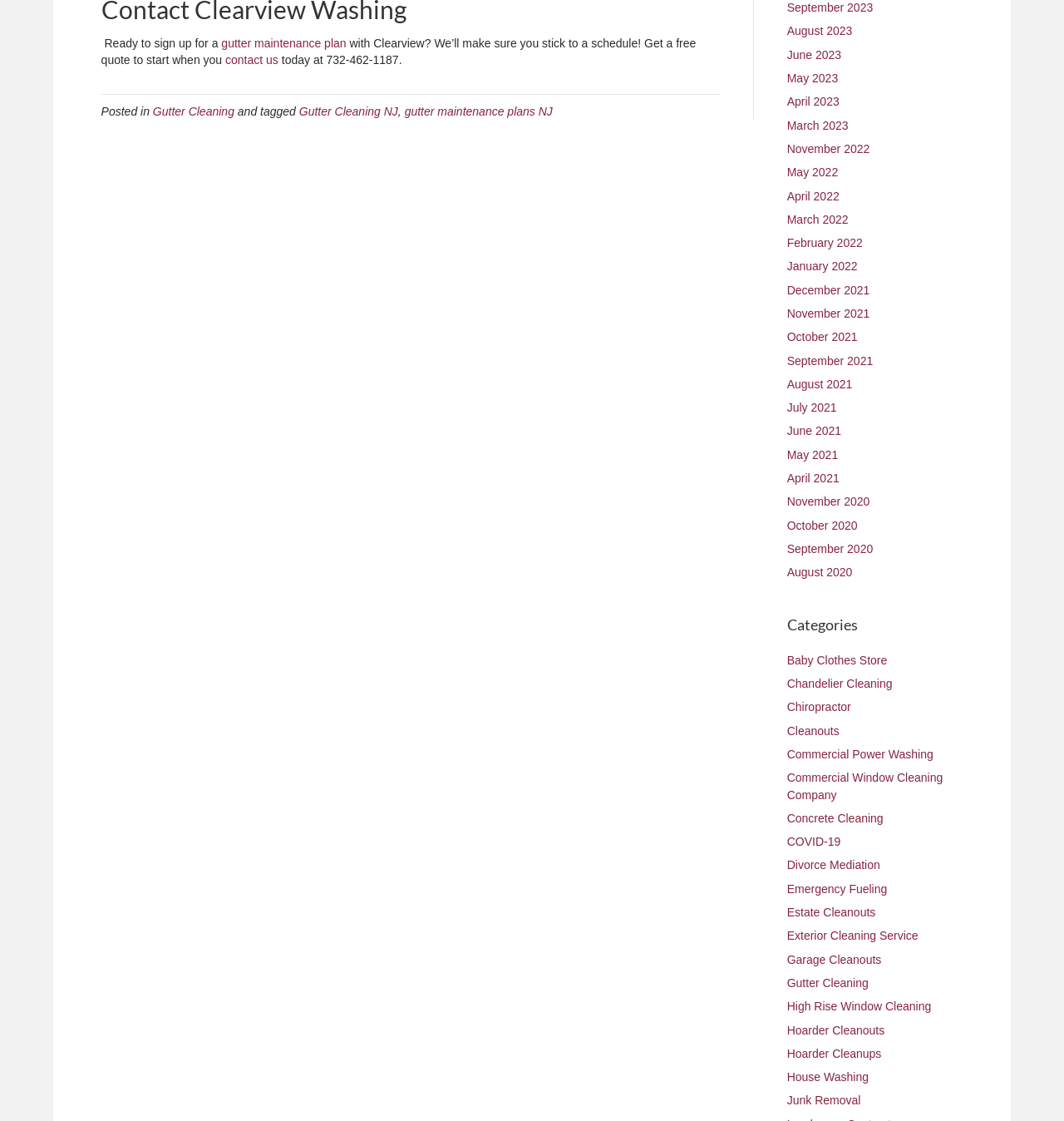From the image, can you give a detailed response to the question below:
How many categories are listed?

By counting the number of links under the 'Categories' heading, I found that there are 21 categories listed, including 'Baby Clothes Store', 'Chandelier Cleaning', 'Chiropractor', and so on.